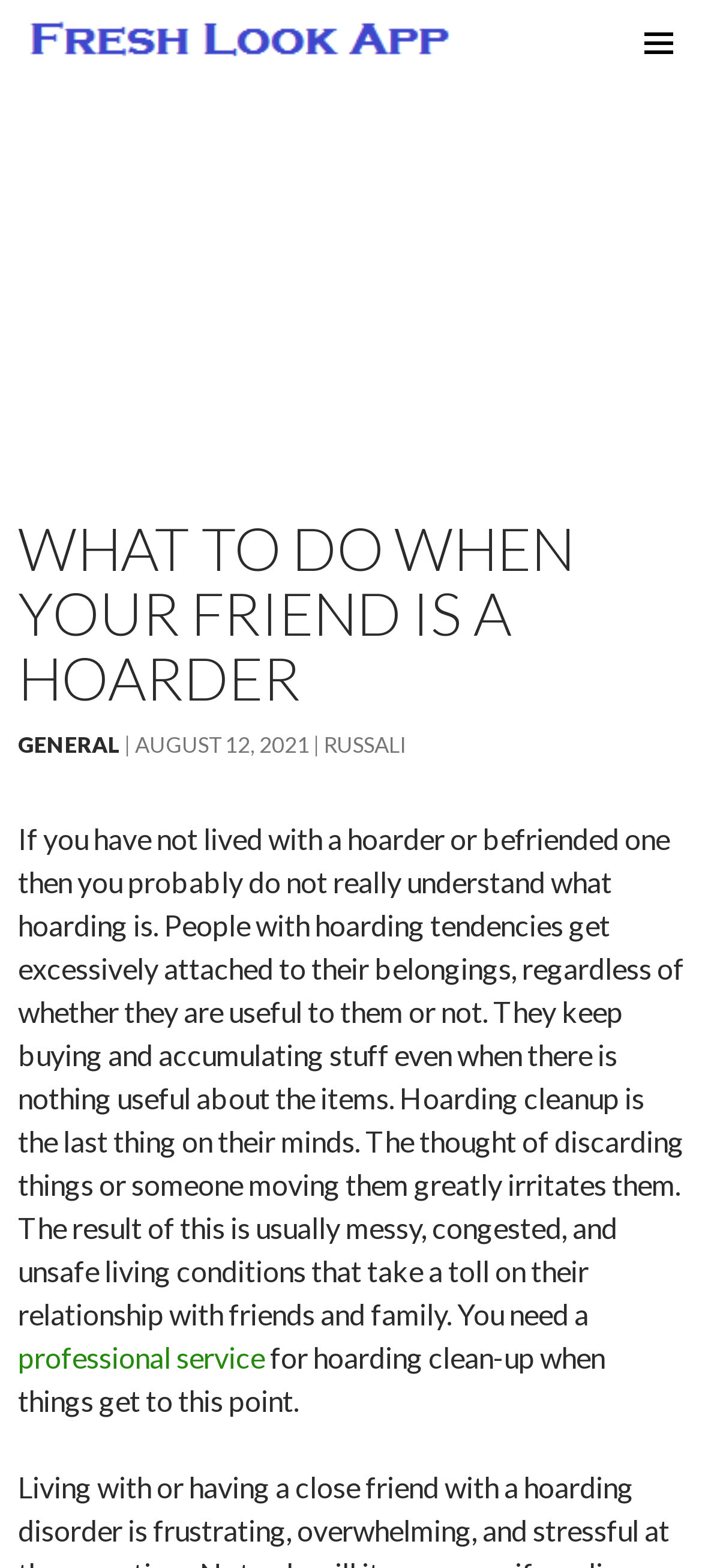What is the result of hoarding?
Please utilize the information in the image to give a detailed response to the question.

The webpage states that the result of hoarding is usually messy, congested, and unsafe living conditions that take a toll on their relationship with friends and family.